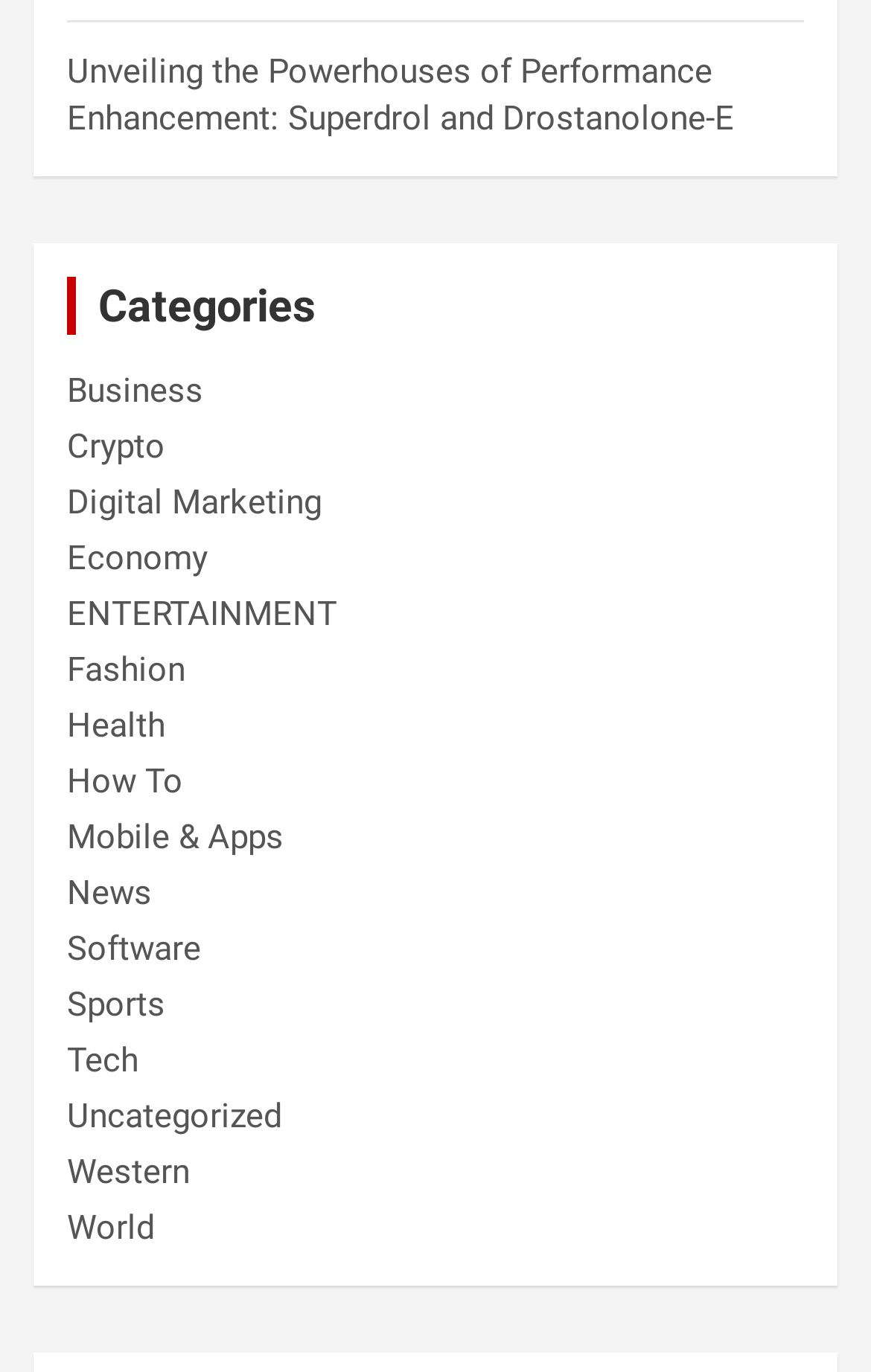Provide the bounding box coordinates of the HTML element described by the text: "News".

[0.077, 0.636, 0.174, 0.665]